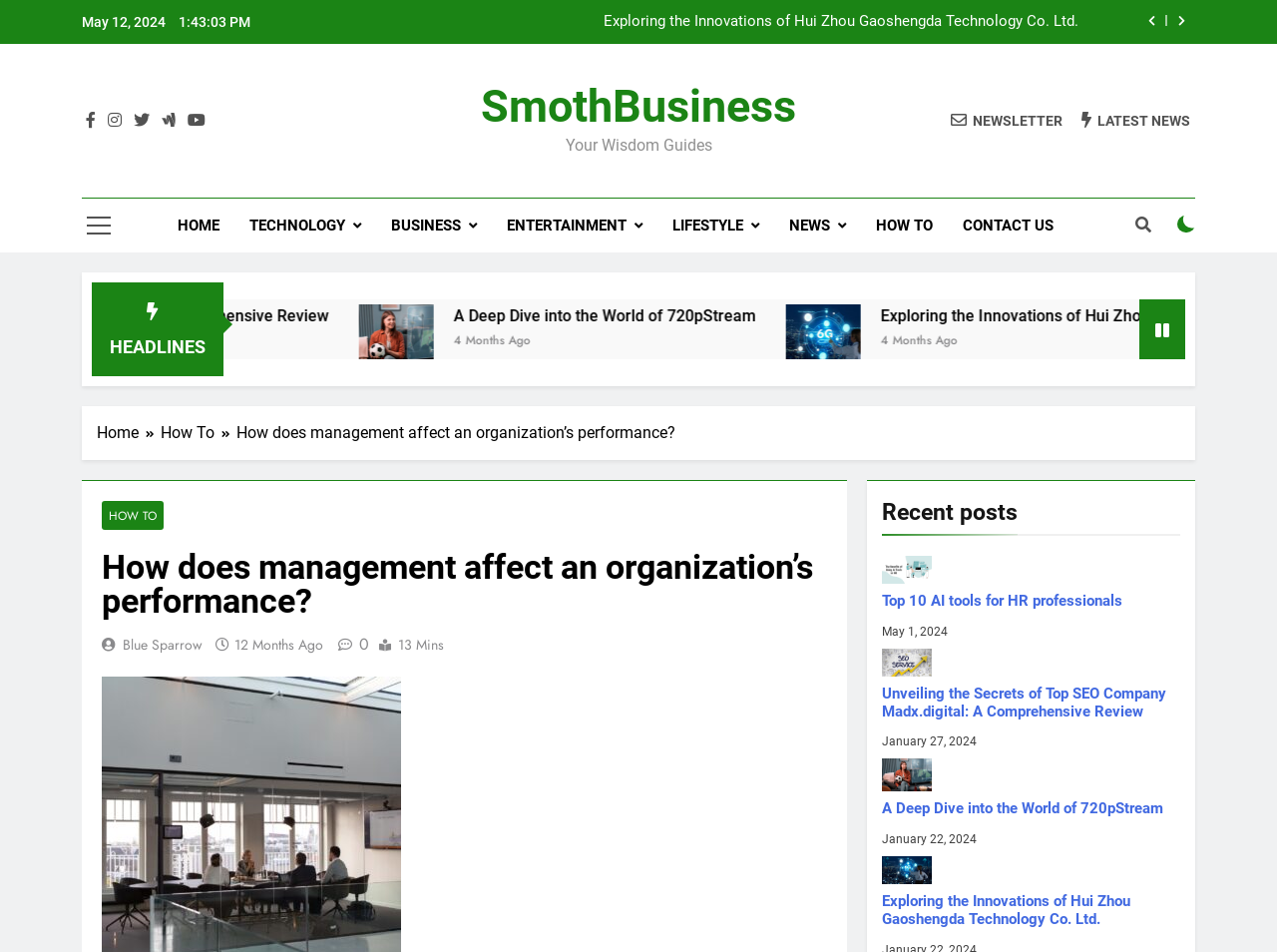How many categories are listed in the navigation menu?
Could you please answer the question thoroughly and with as much detail as possible?

I found a navigation menu with links to different categories, including 'HOME', 'TECHNOLOGY', 'BUSINESS', 'ENTERTAINMENT', 'LIFESTYLE', 'NEWS', 'HOW TO', and 'CONTACT US'. There are 9 categories in total.